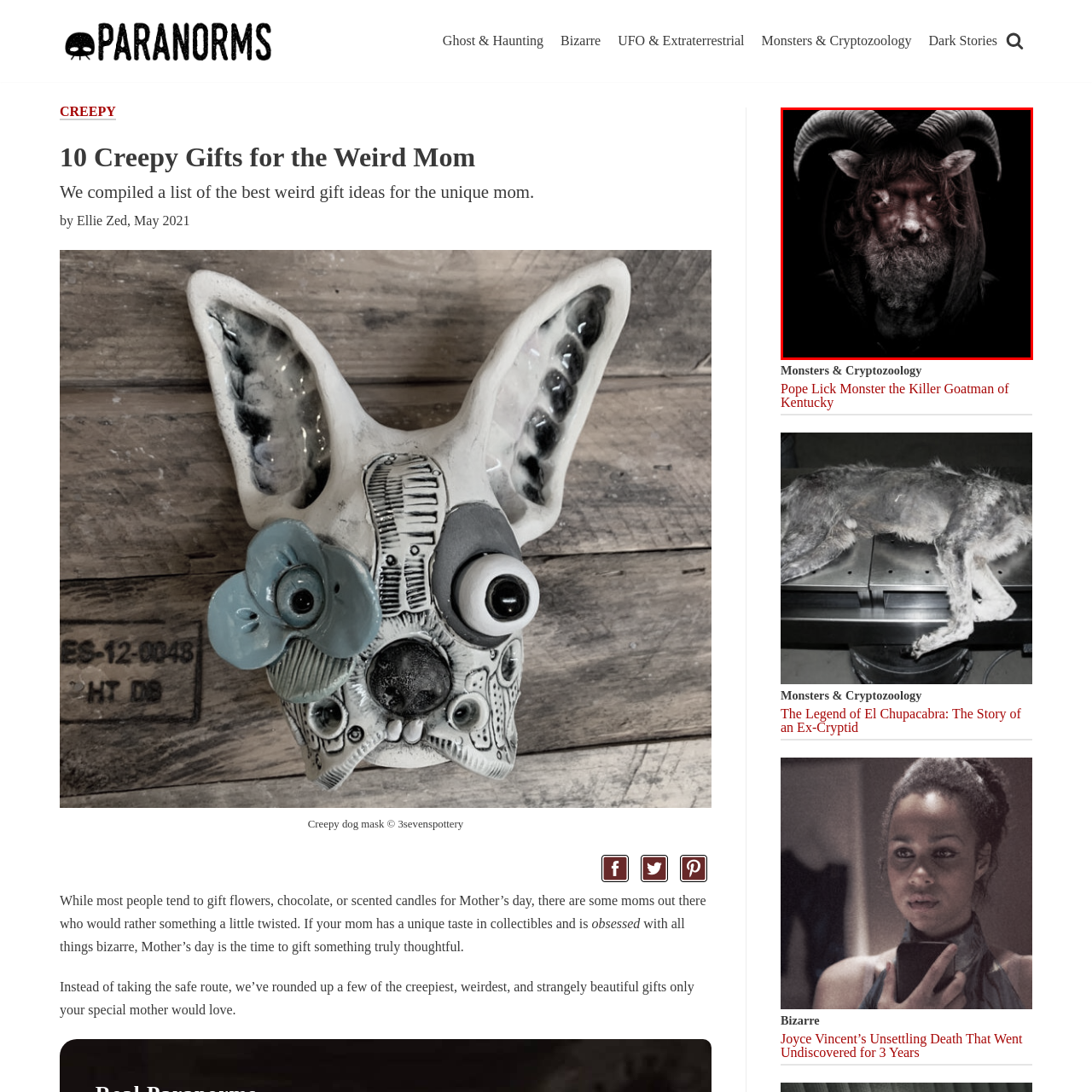What is the background of the image?
Direct your attention to the image enclosed by the red bounding box and provide a detailed answer to the question.

The background of the image is dark and shadowy, which enhances the unsettling appearance of the Pope Lick Monster, creating a haunting atmosphere.